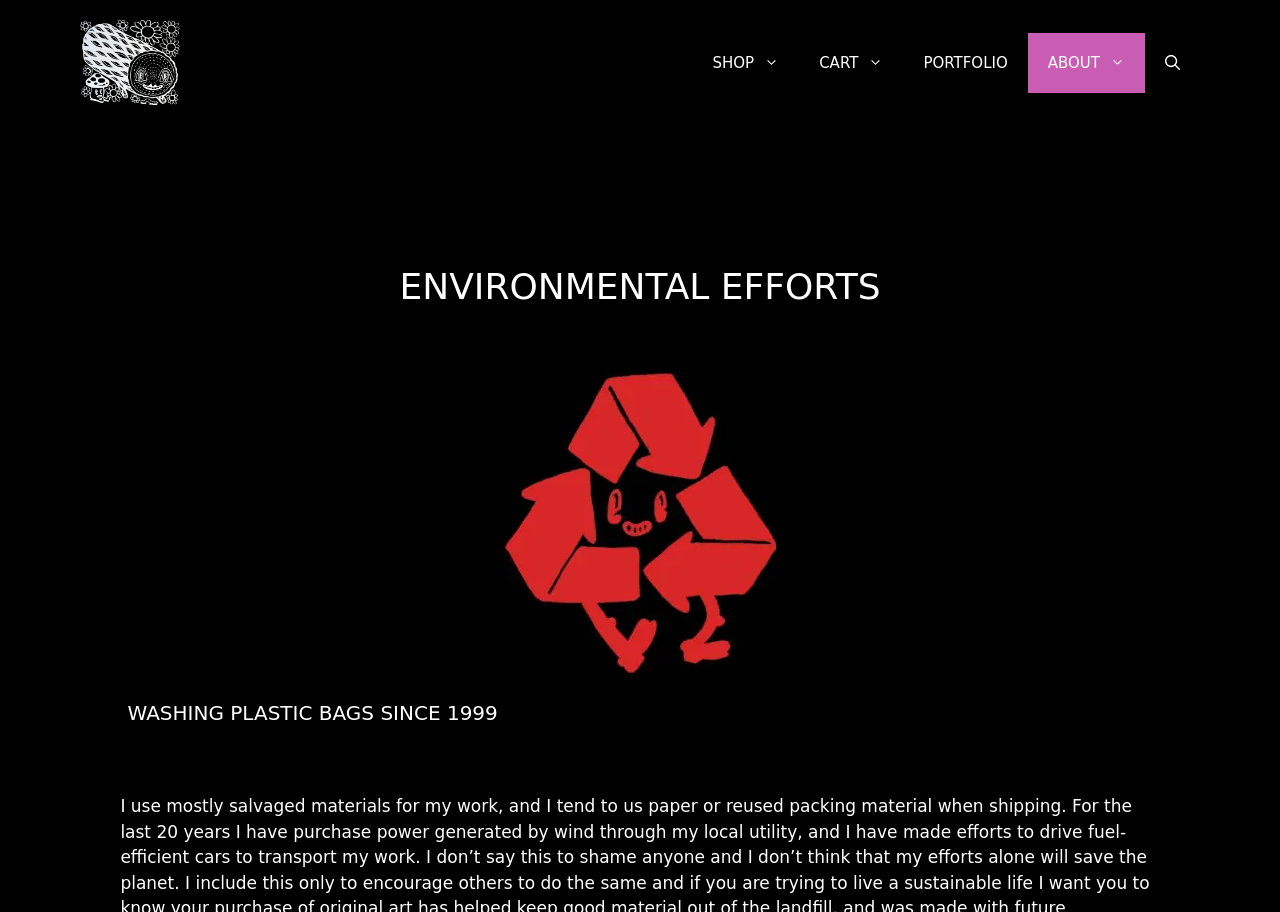Use a single word or phrase to answer this question: 
What is the image on the webpage about?

Happy recycle symbol